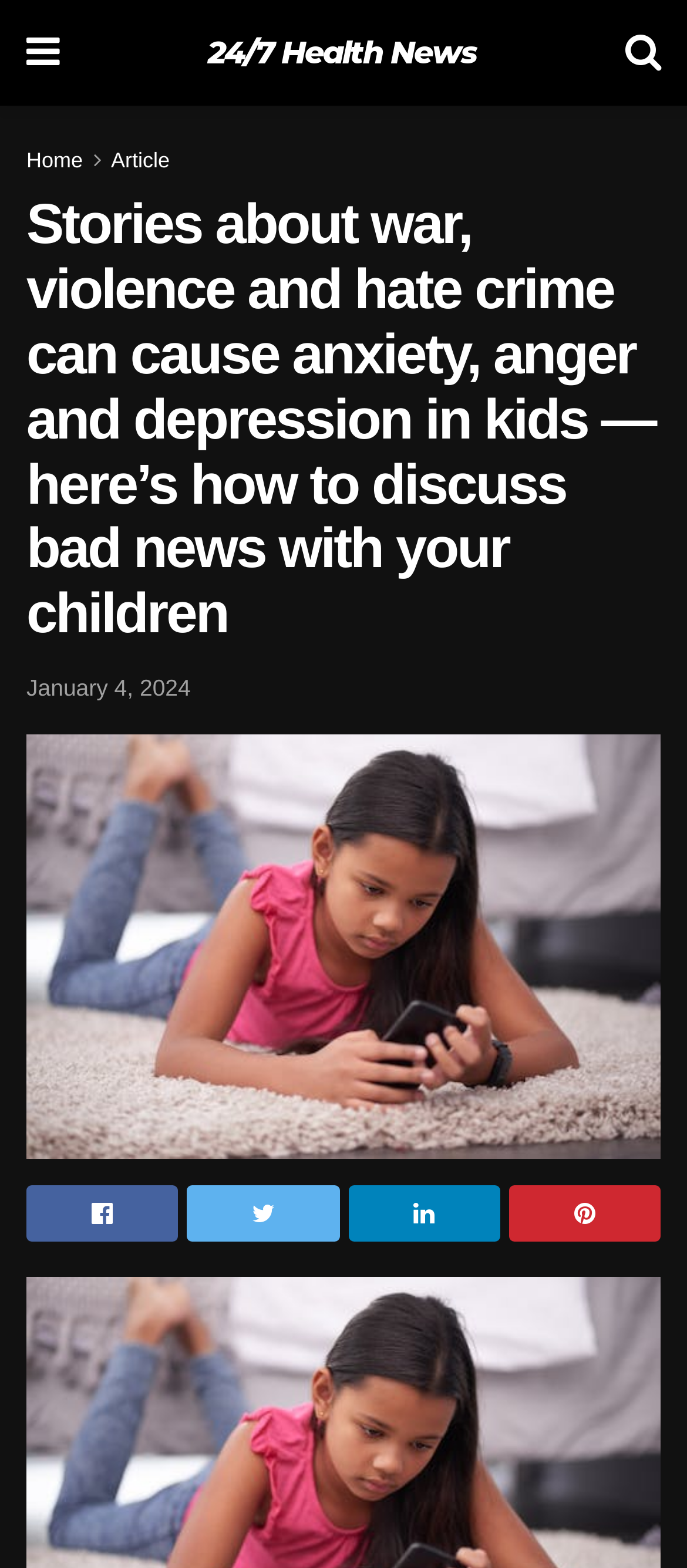Extract the text of the main heading from the webpage.

Stories about war, violence and hate crime can cause anxiety, anger and depression in kids — here’s how to discuss bad news with your children